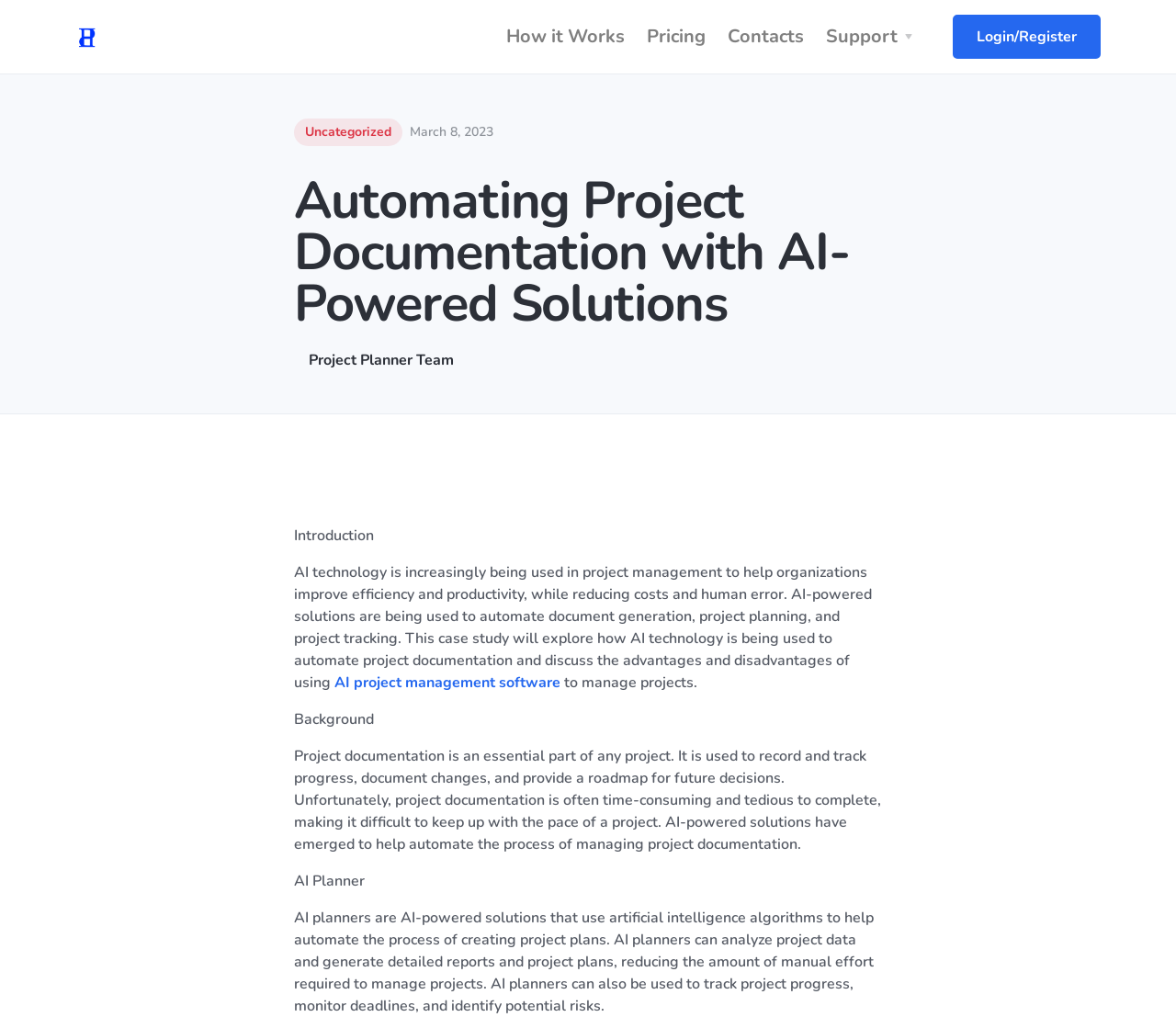Please identify the bounding box coordinates of the element I need to click to follow this instruction: "Click the project planner logo".

[0.064, 0.018, 0.084, 0.054]